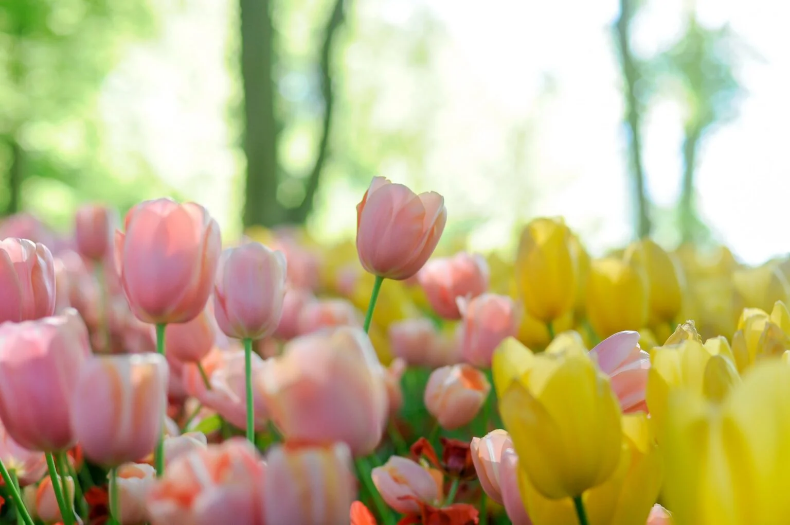Capture every detail in the image and describe it fully.

This vibrant image showcases a picturesque scene of tulips blooming in the spring. The foreground is filled with clusters of soft pink tulips, their delicate petals gently catching the light. Among them, bright yellow tulips rise, creating a cheerful contrast. The background hints at a lush garden setting, bathed in soft, natural light that suggests a serene outdoor atmosphere. This visual encapsulates the beauty and allure of tulip varieties, inviting viewers to appreciate the colorful display and the promise of springtime joy. It aligns with the theme of the blog post titled "The Best Tulip Varieties to Grow in the UK," encouraging gardening enthusiasts to explore these stunning flowers.